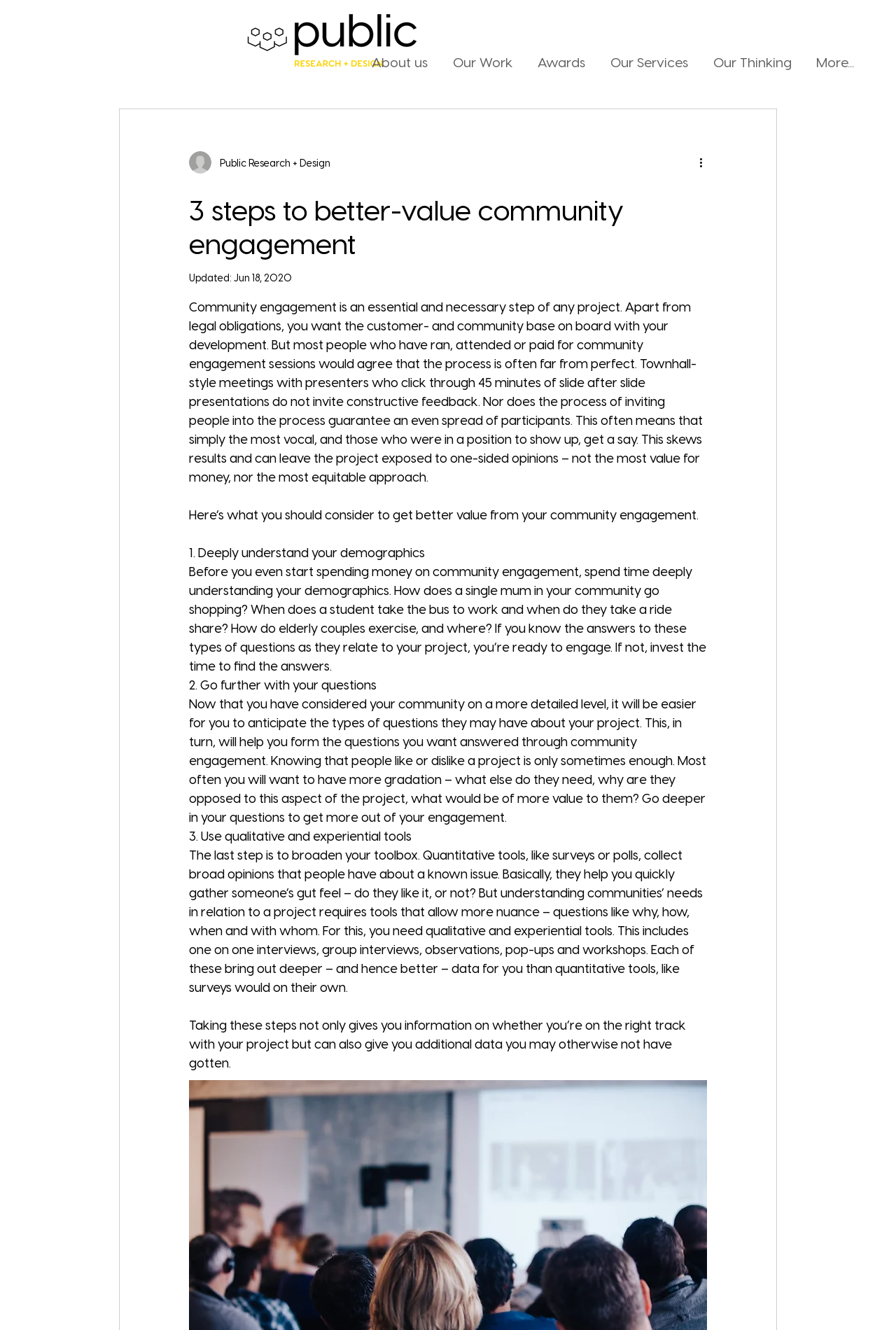Please provide a detailed answer to the question below by examining the image:
What is the purpose of deeply understanding demographics?

I read the static text elements under the first step 'Deeply understand your demographics' and found that the purpose of understanding demographics is to be ready to engage with the community. This is explained in the text as knowing how a single mum in the community goes shopping, when a student takes the bus to work, and so on.